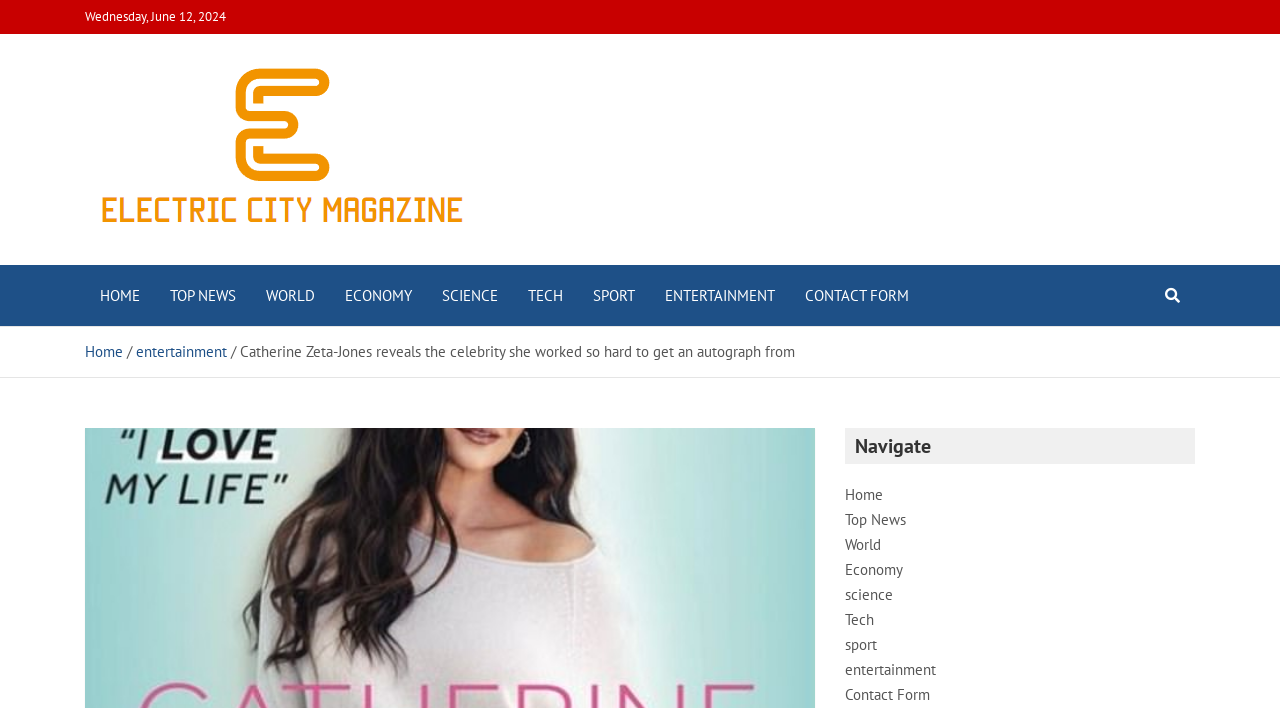Locate the bounding box coordinates of the item that should be clicked to fulfill the instruction: "Read the article about Catherine Zeta-Jones".

[0.188, 0.483, 0.621, 0.51]